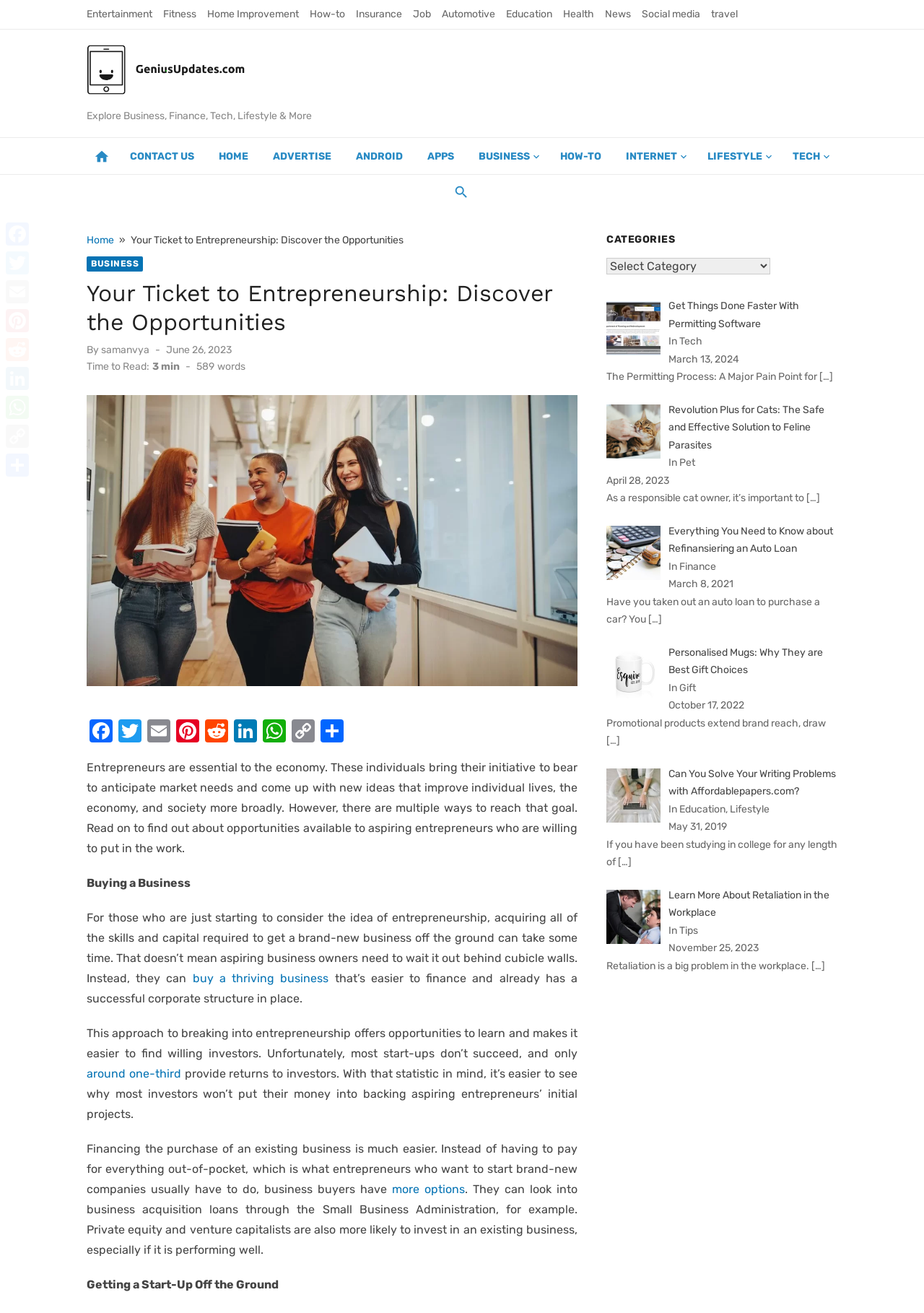Identify the bounding box coordinates for the UI element described by the following text: "June 26, 2023". Provide the coordinates as four float numbers between 0 and 1, in the format [left, top, right, bottom].

[0.18, 0.262, 0.251, 0.272]